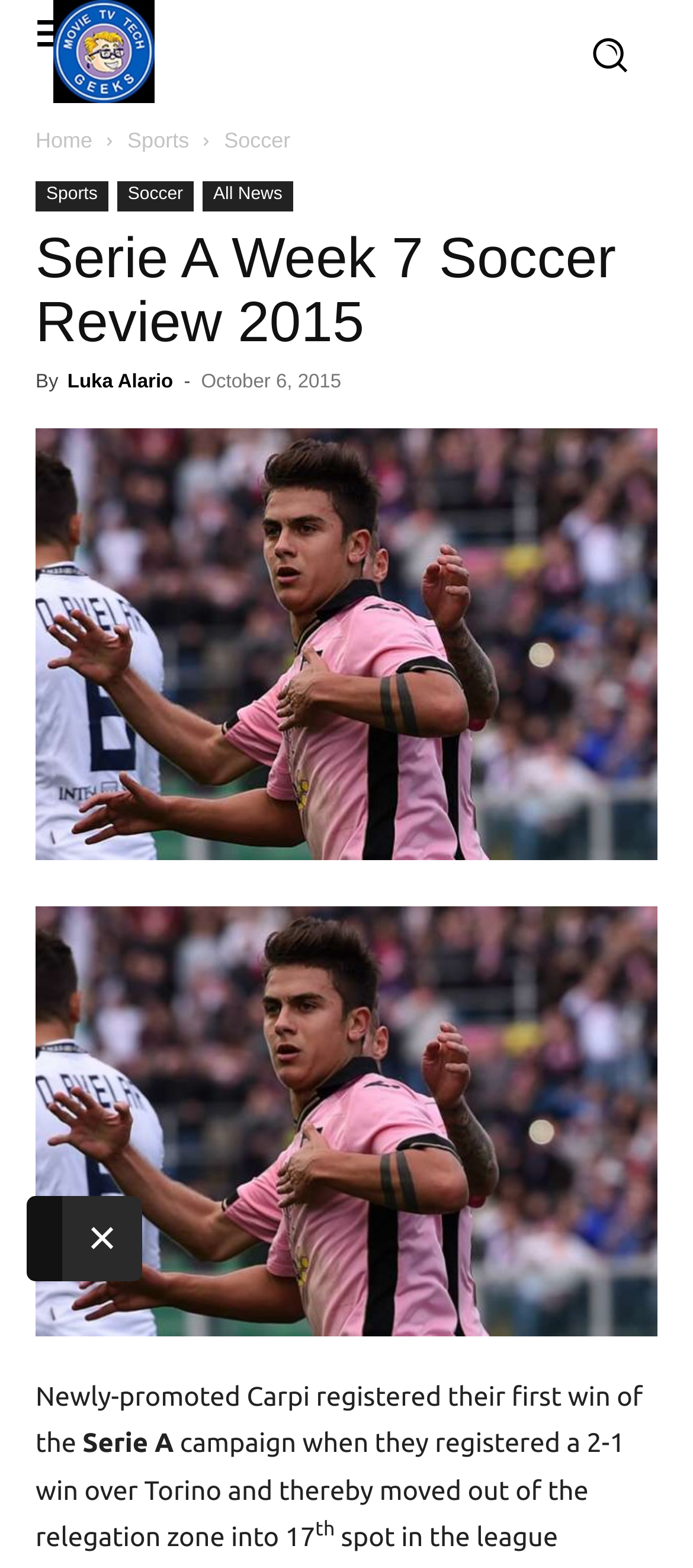Respond with a single word or phrase to the following question: What is the name of the soccer league mentioned in the article?

Serie A